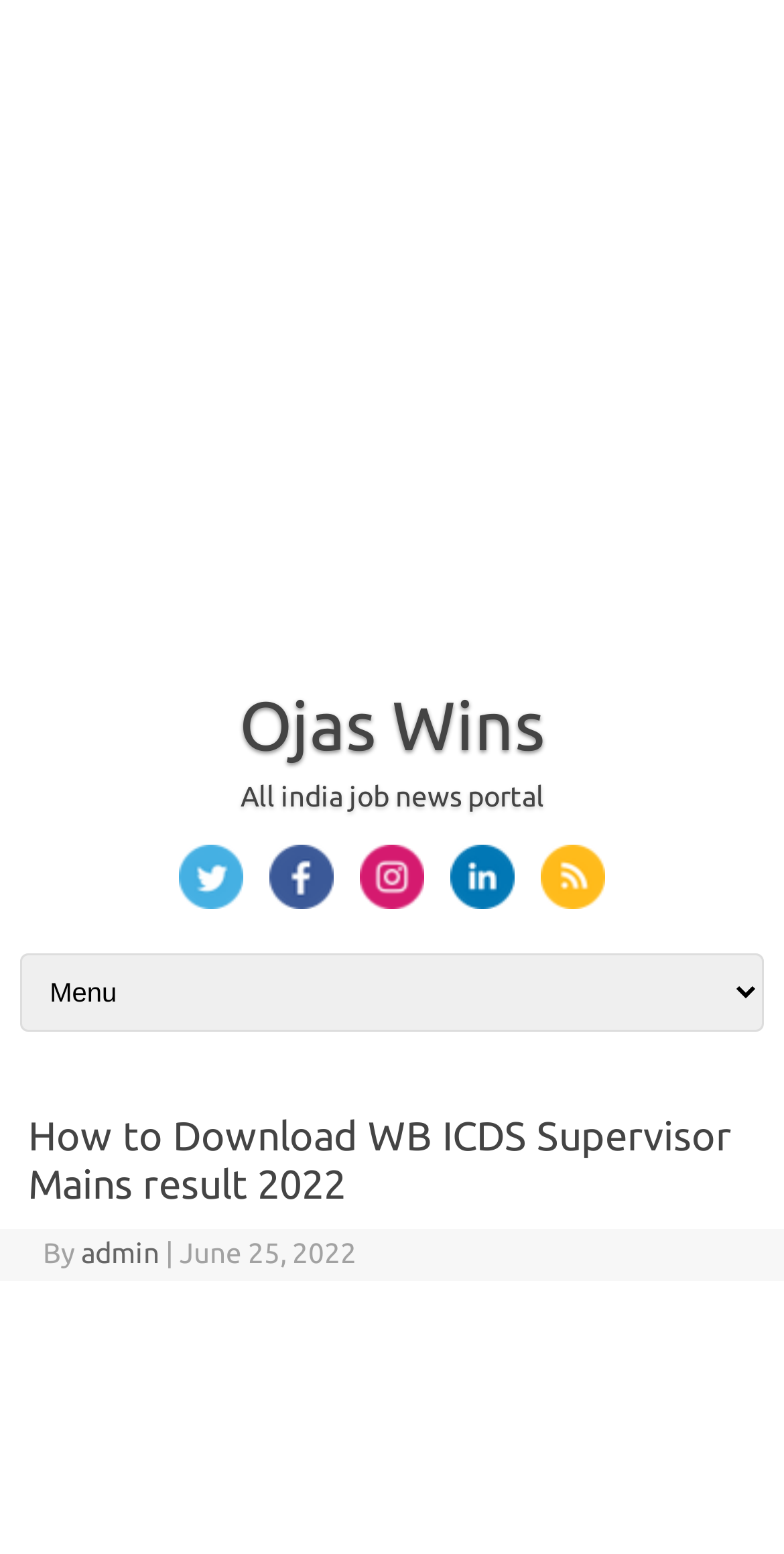Determine the coordinates of the bounding box that should be clicked to complete the instruction: "Make an appointment". The coordinates should be represented by four float numbers between 0 and 1: [left, top, right, bottom].

None